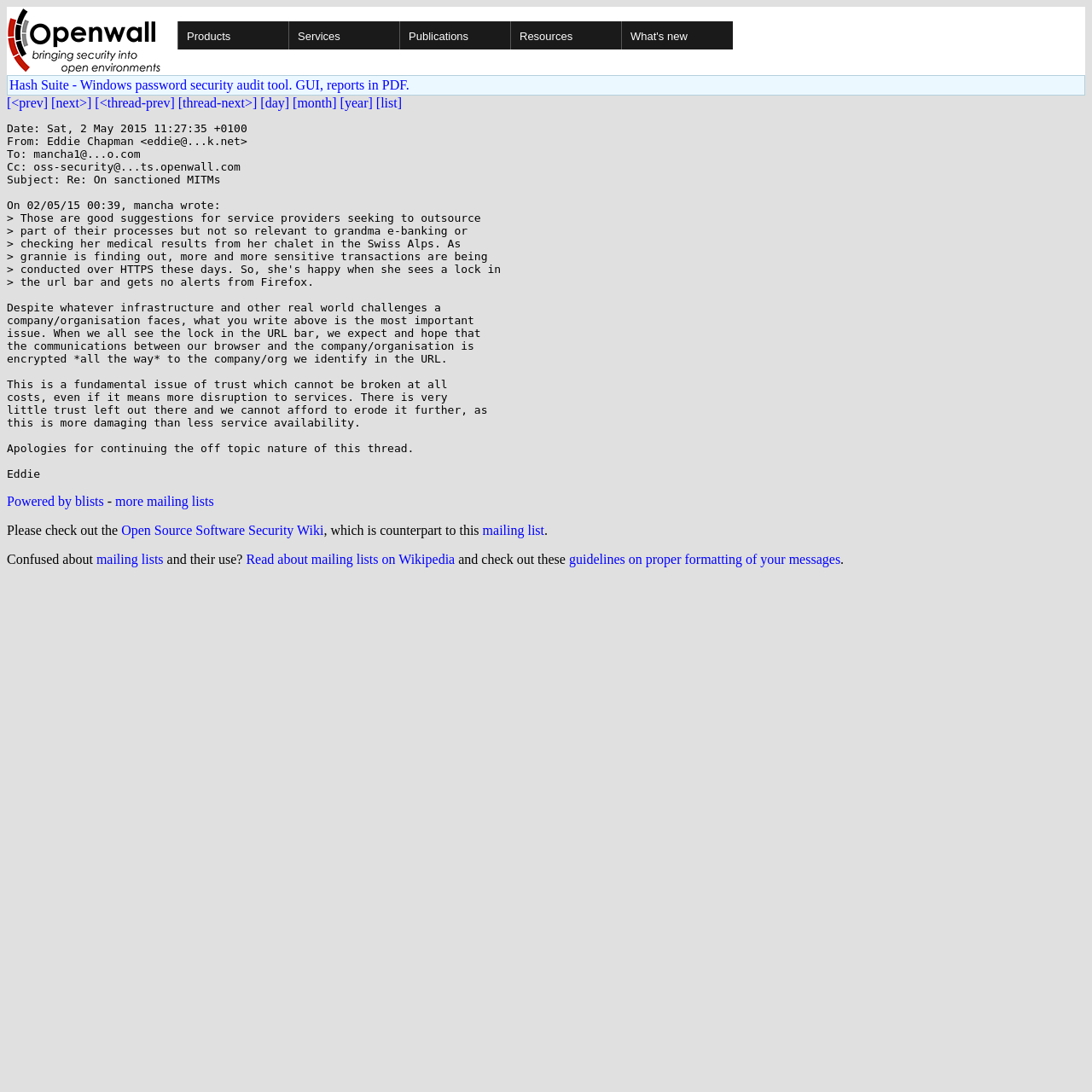Answer the question in a single word or phrase:
What is the purpose of Hash Suite?

Windows password security audit tool